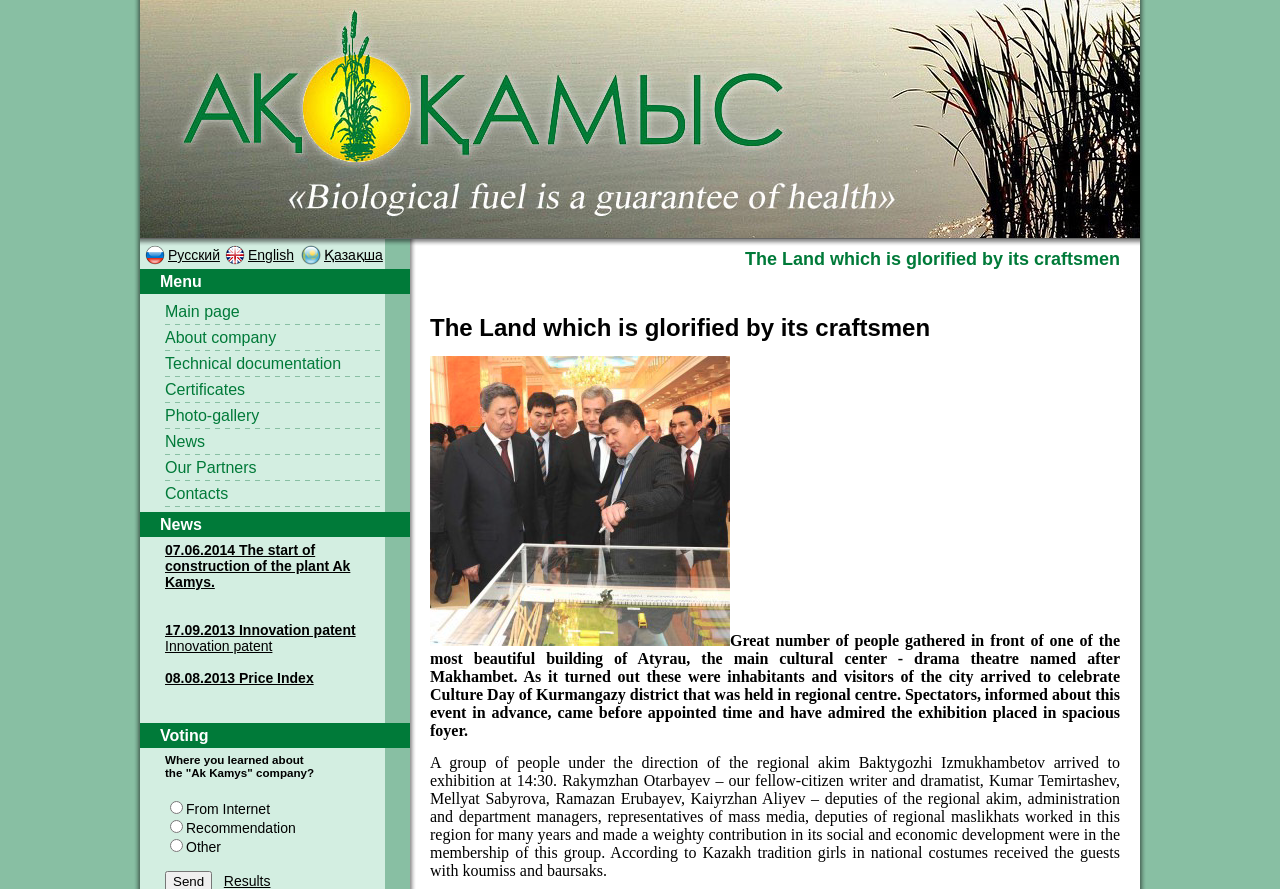Determine the main text heading of the webpage and provide its content.

The Land which is glorified by its craftsmen